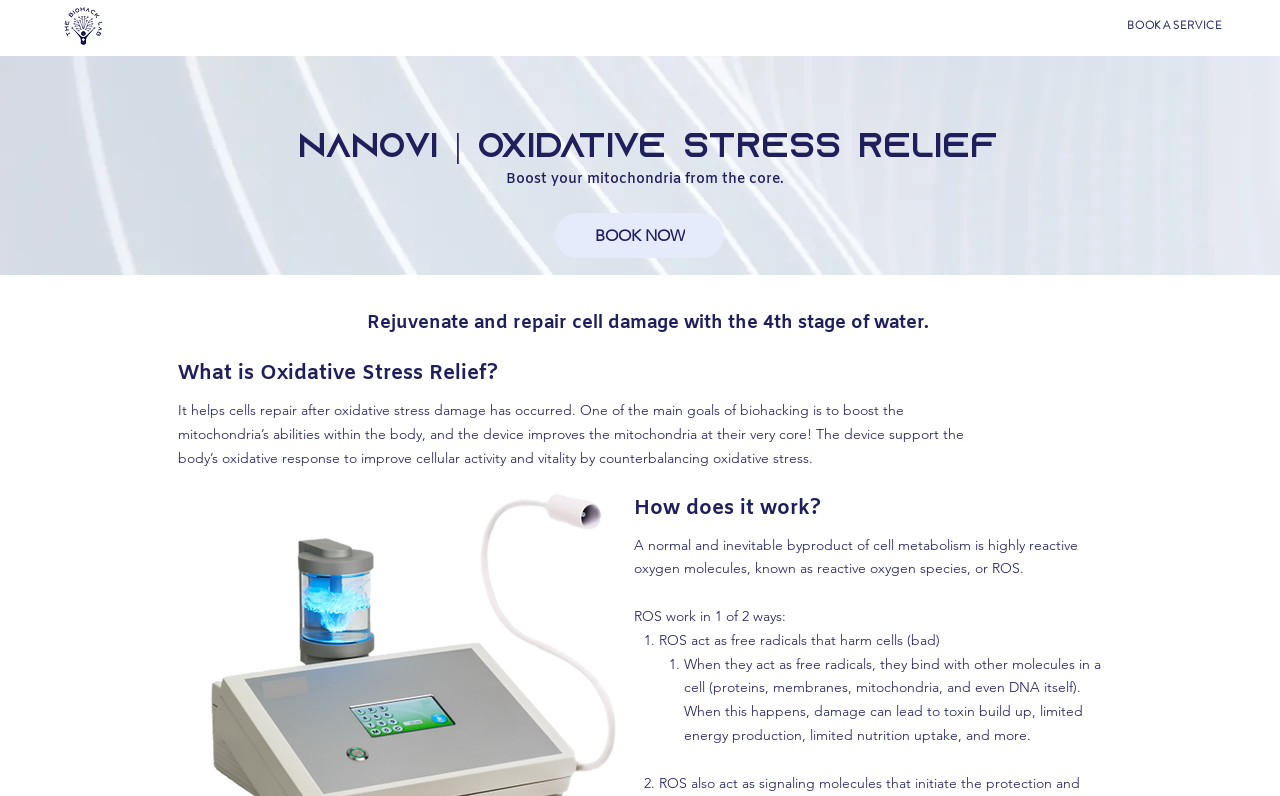Predict the bounding box for the UI component with the following description: "BOOK A SERVICE".

[0.869, 0.013, 0.969, 0.049]